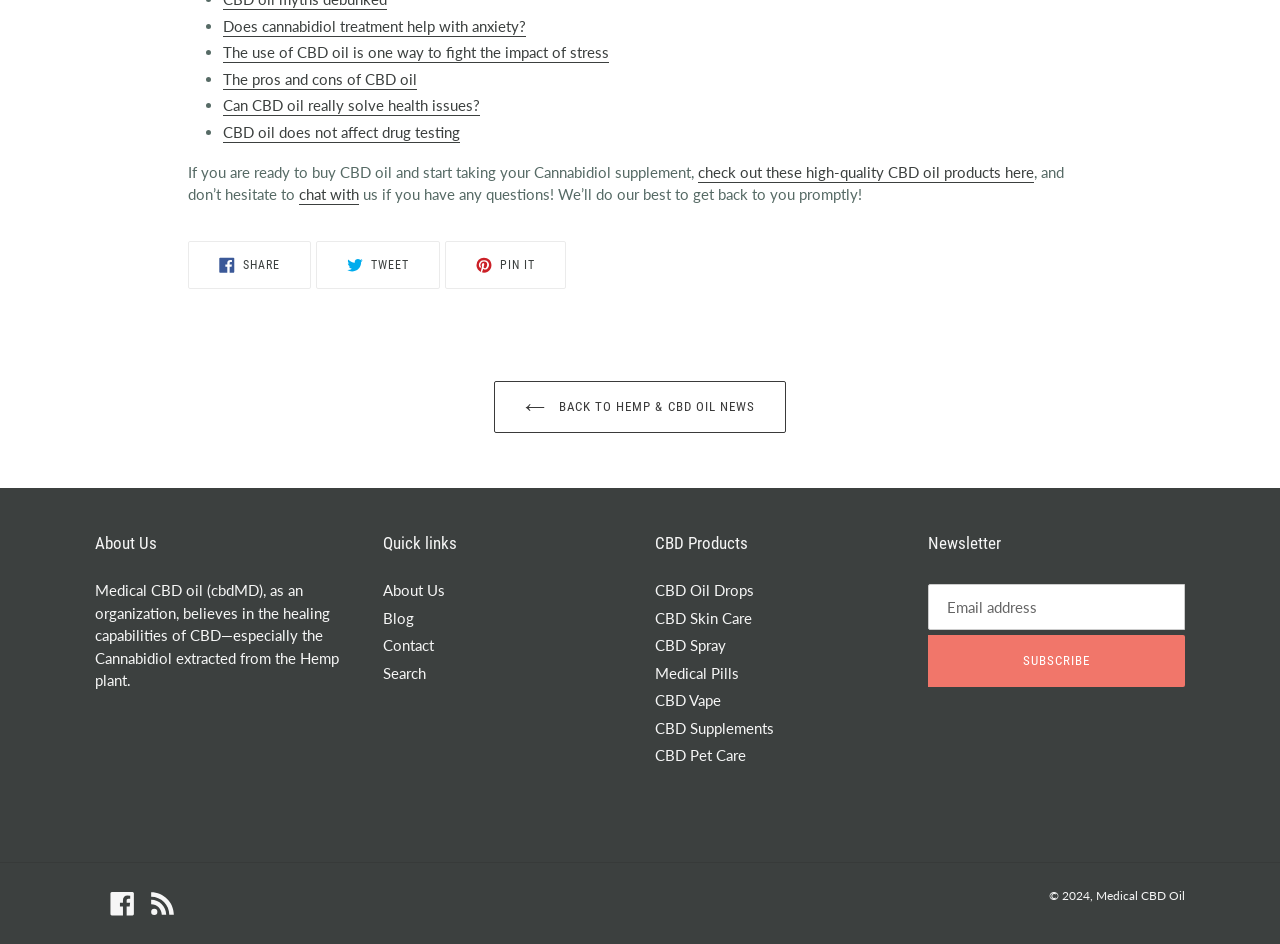Find the bounding box coordinates of the element to click in order to complete the given instruction: "Chat with us."

[0.234, 0.196, 0.281, 0.218]